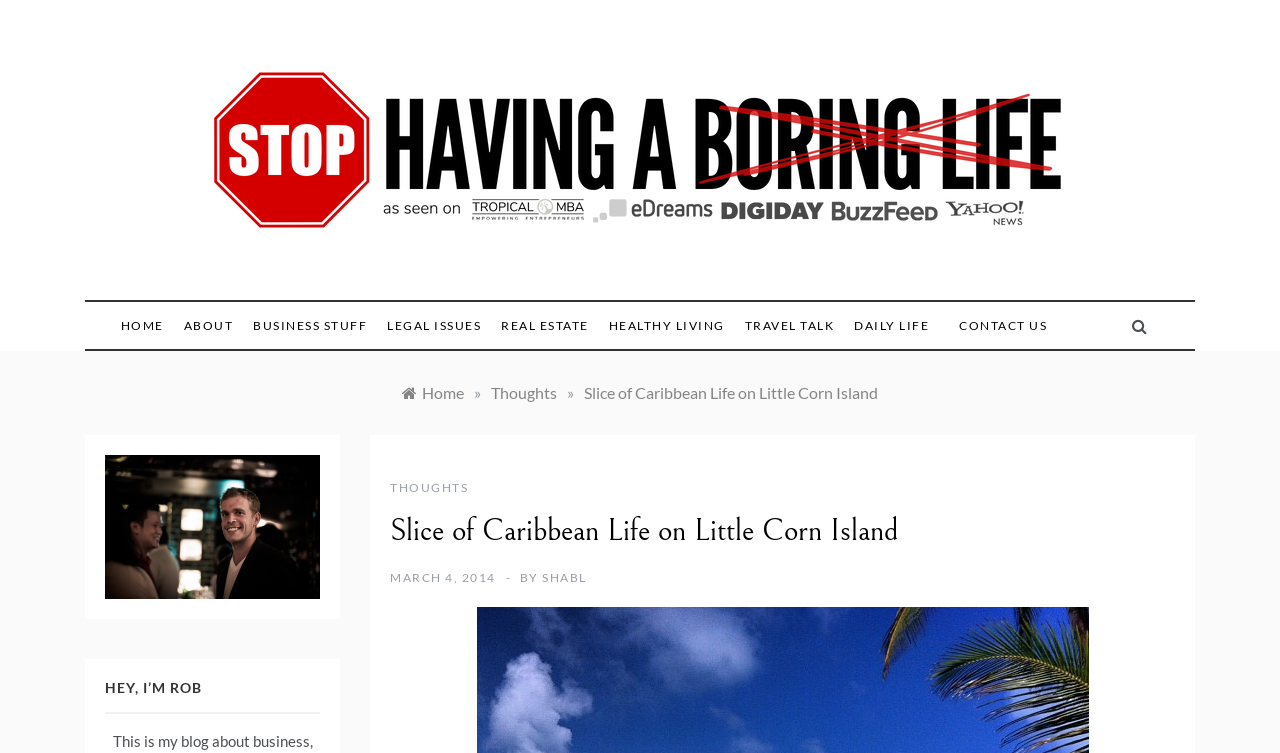Please determine the bounding box coordinates for the element that should be clicked to follow these instructions: "Click on 'Stop Having a Boring Life – If Life is Boring, You're Doing it Wrong!' link".

[0.109, 0.183, 0.891, 0.209]